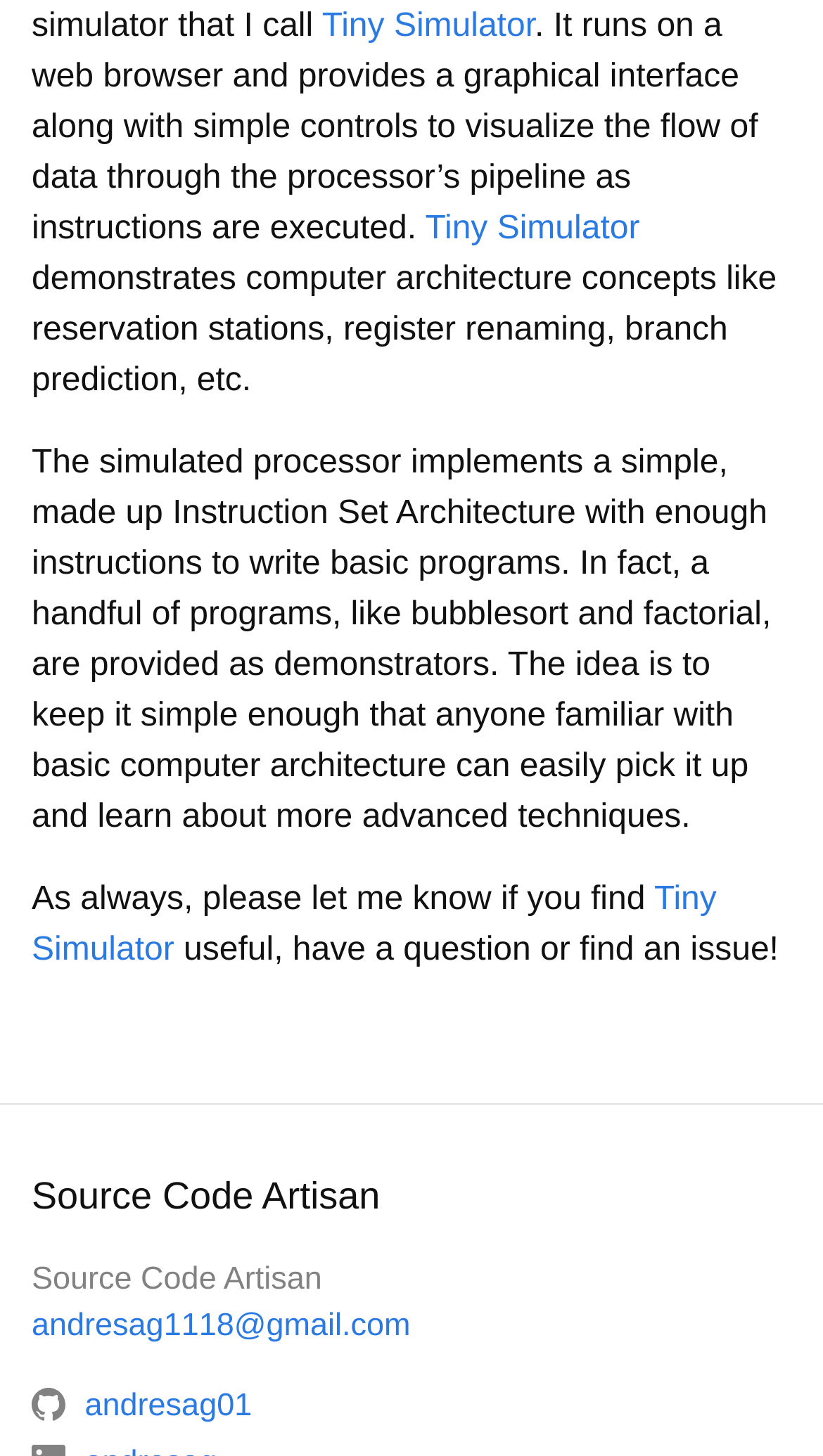Give the bounding box coordinates for the element described as: "andresag01".

[0.038, 0.953, 0.306, 0.978]